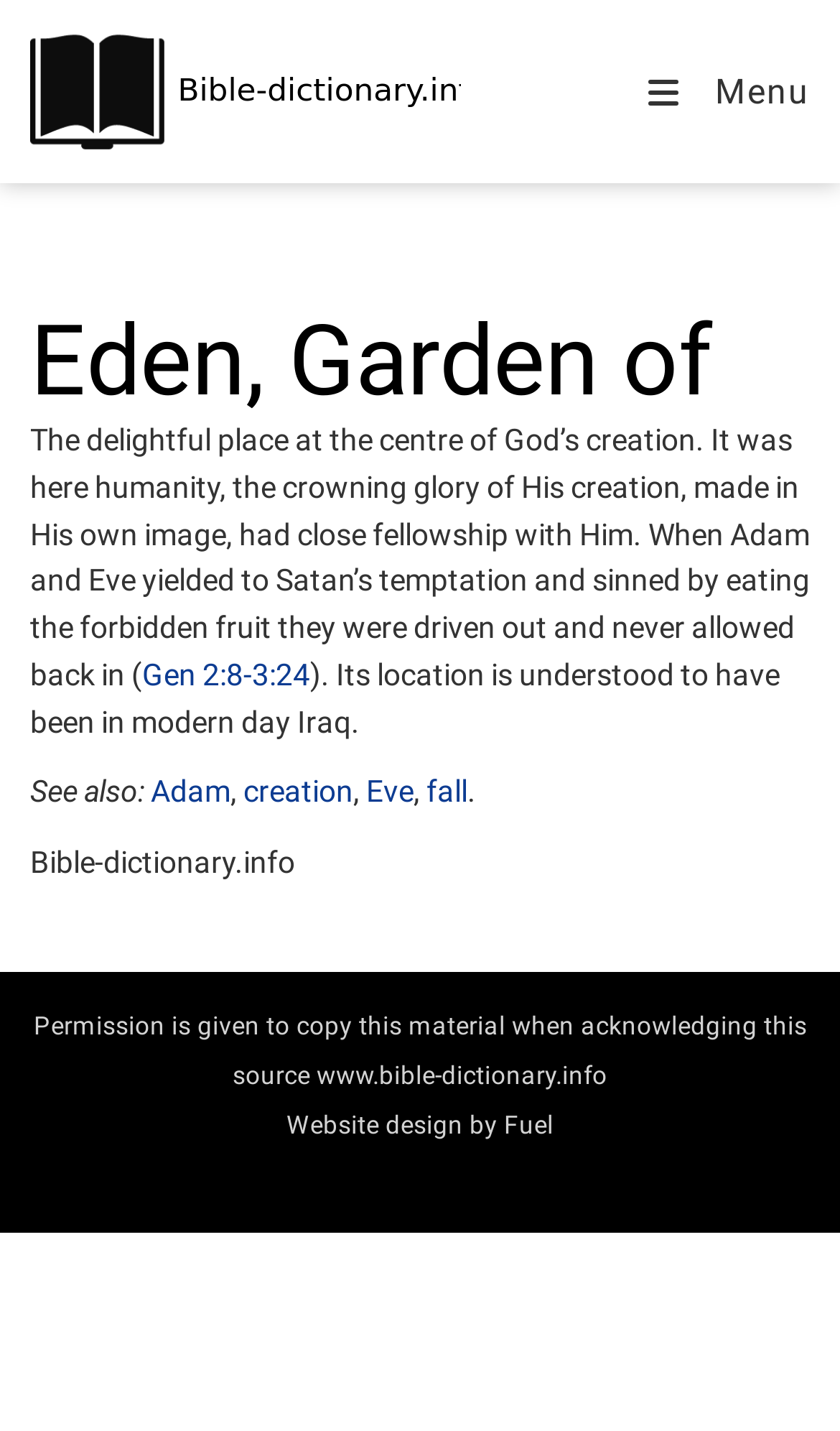Can you find the bounding box coordinates for the element that needs to be clicked to execute this instruction: "Learn about Adam"? The coordinates should be given as four float numbers between 0 and 1, i.e., [left, top, right, bottom].

[0.179, 0.541, 0.274, 0.565]